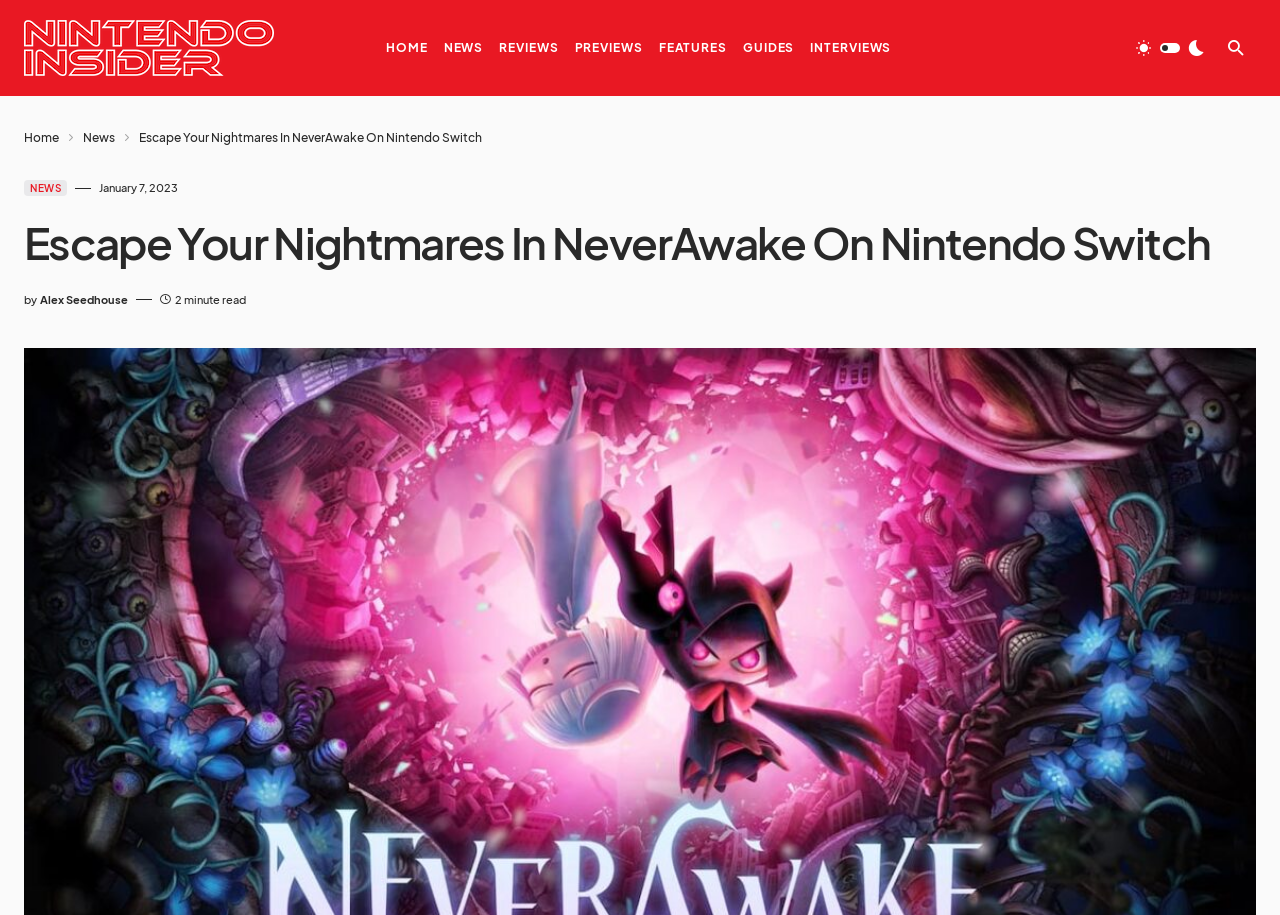Please find the bounding box coordinates of the clickable region needed to complete the following instruction: "go to news section". The bounding box coordinates must consist of four float numbers between 0 and 1, i.e., [left, top, right, bottom].

[0.019, 0.197, 0.052, 0.214]